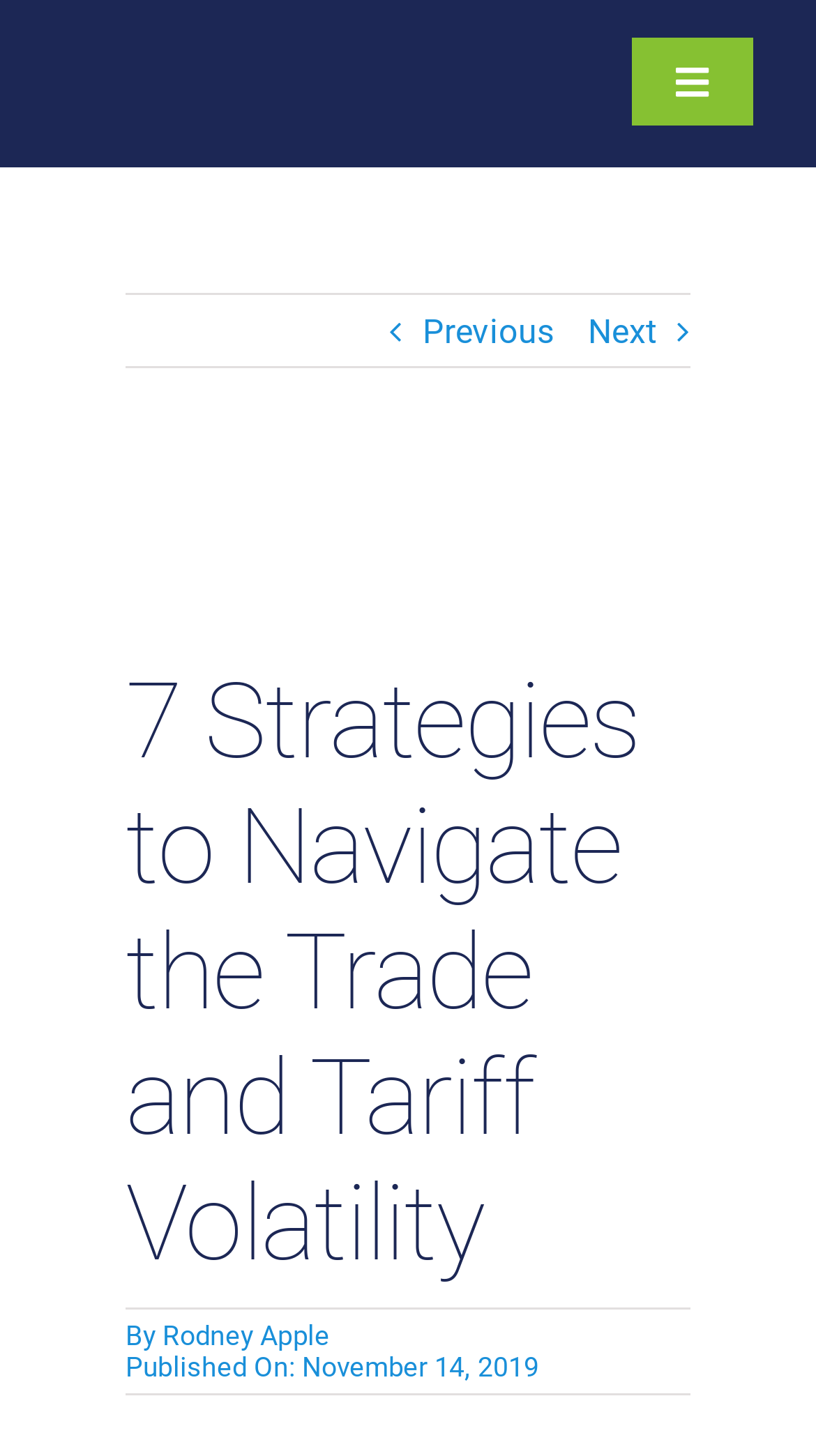Explain the contents of the webpage comprehensively.

The webpage appears to be an article or blog post discussing strategies to navigate trade and tariff volatility. At the top left corner, there is a logo of SCM Talent Group. Below the logo, there is a navigation menu that can be toggled on and off. The menu contains a search bar with a search button and a magnifying glass icon.

Above the main content area, there is a page title bar with a previous and next button, allowing users to navigate through a series of pages. In the center of the page title bar, there is a large image, and below it, the title of the article "7 Strategies to Navigate the Trade and Tariff Volatility" is displayed in a large font. The title is followed by the author's name, "Rodney Apple", and the publication date, "November 14, 2019".

The main content area is likely to contain the article's text, but the exact content is not specified in the accessibility tree.